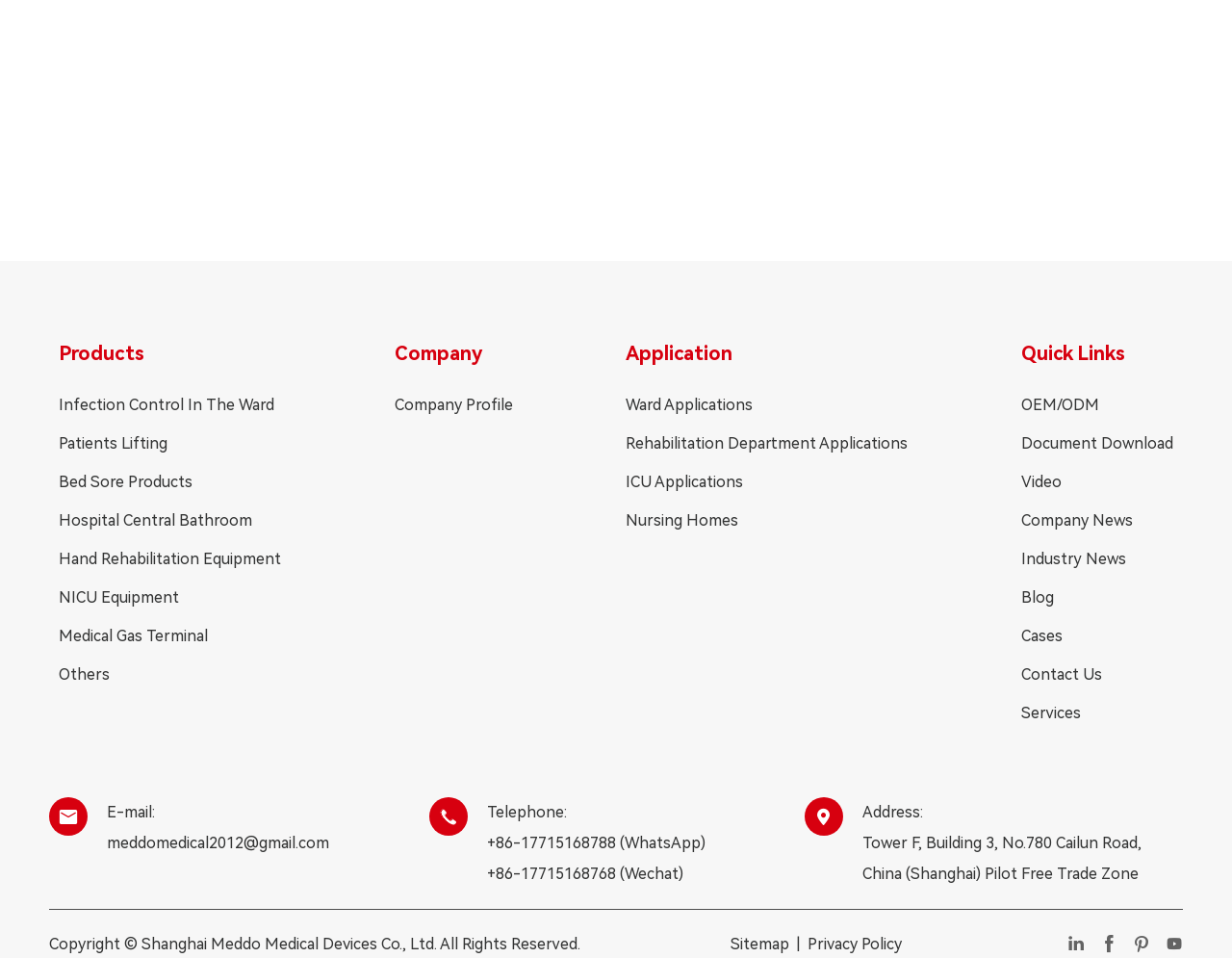Please provide the bounding box coordinate of the region that matches the element description: Company Profile. Coordinates should be in the format (top-left x, top-left y, bottom-right x, bottom-right y) and all values should be between 0 and 1.

[0.32, 0.41, 0.416, 0.436]